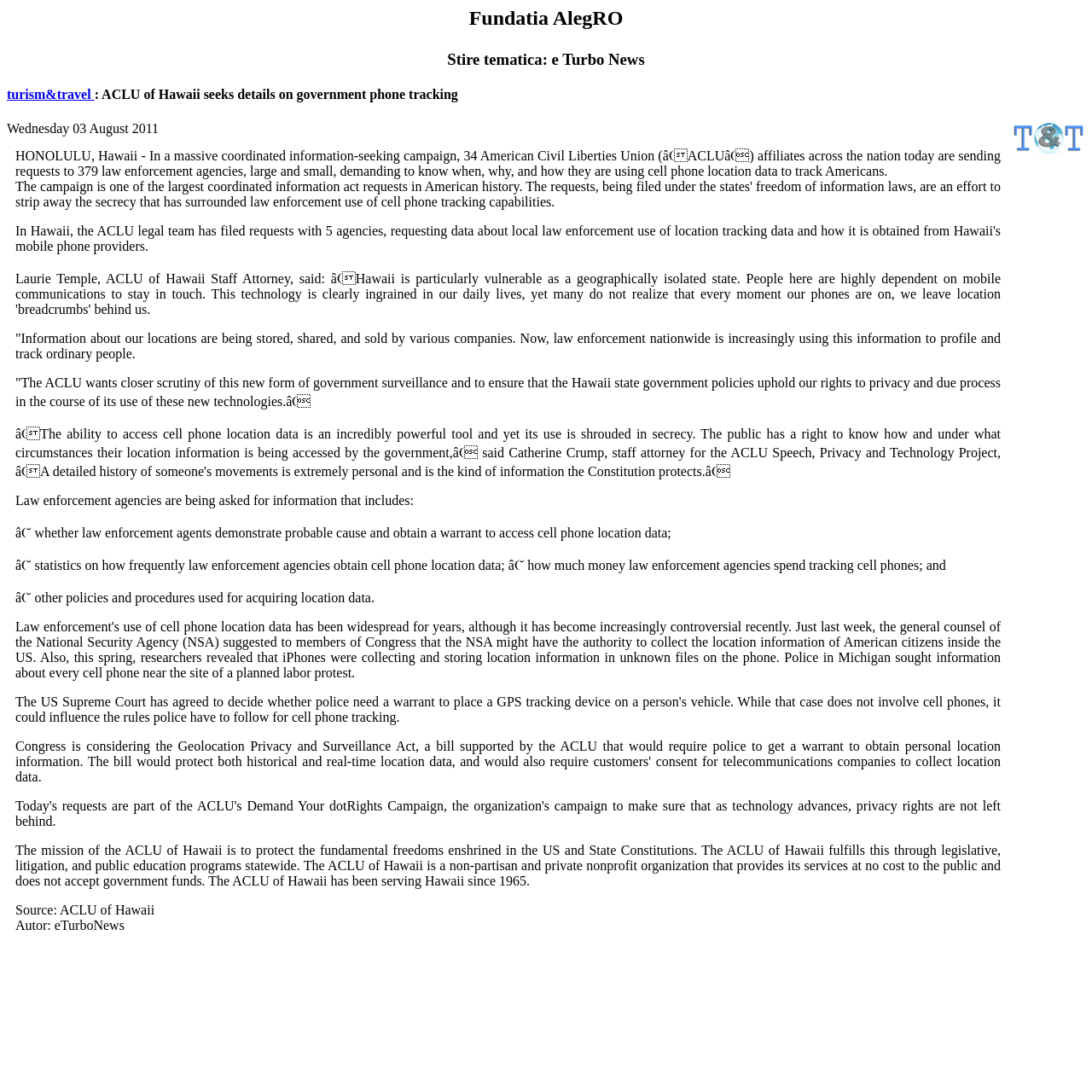In which year was the ACLU of Hawaii established?
Answer with a single word or phrase by referring to the visual content.

1965